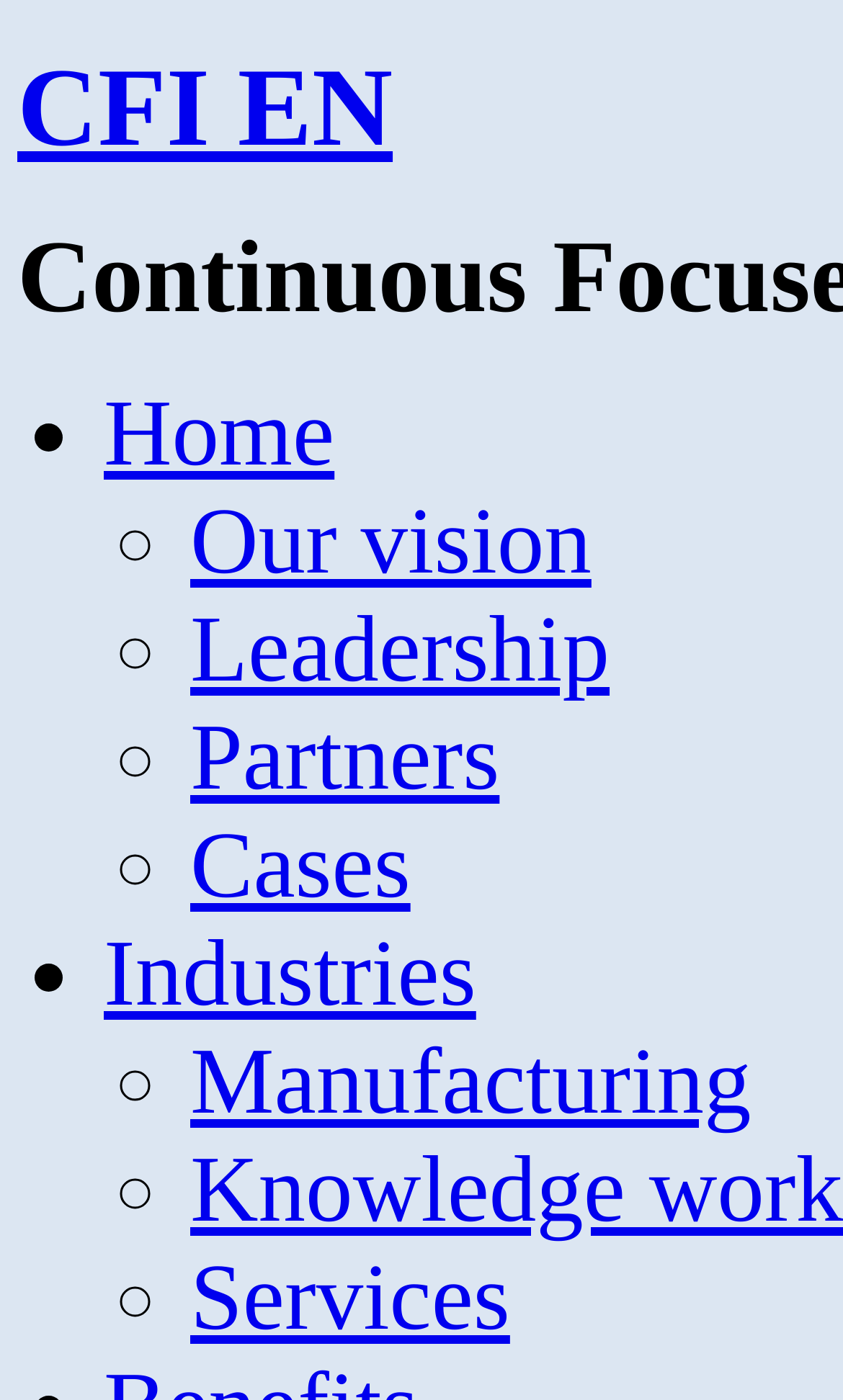Provide a single word or phrase to answer the given question: 
What is the last main menu item?

Services